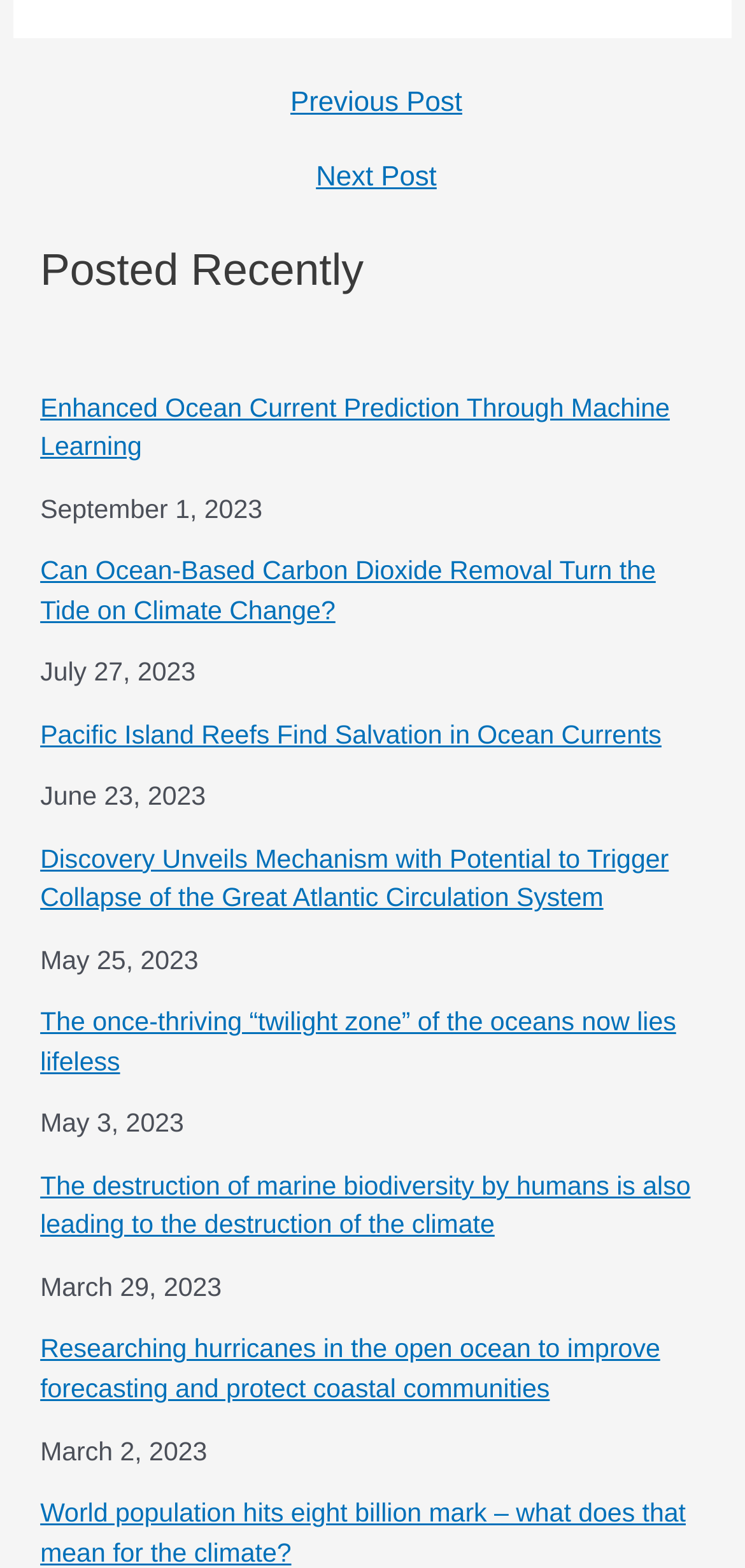Please answer the following question using a single word or phrase: 
What is the date of the latest post?

September 1, 2023